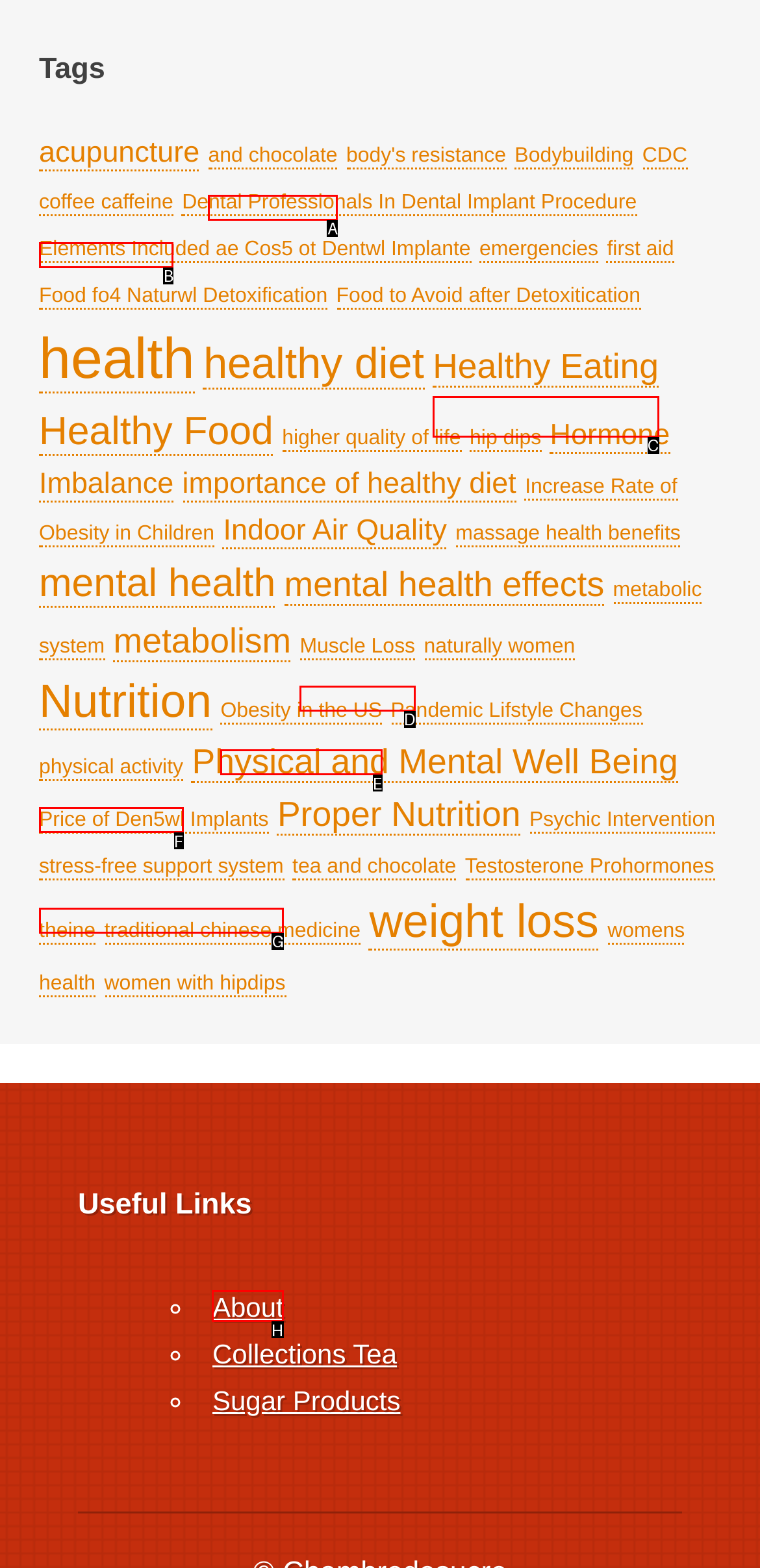Which UI element's letter should be clicked to achieve the task: go to 'About' page
Provide the letter of the correct choice directly.

H